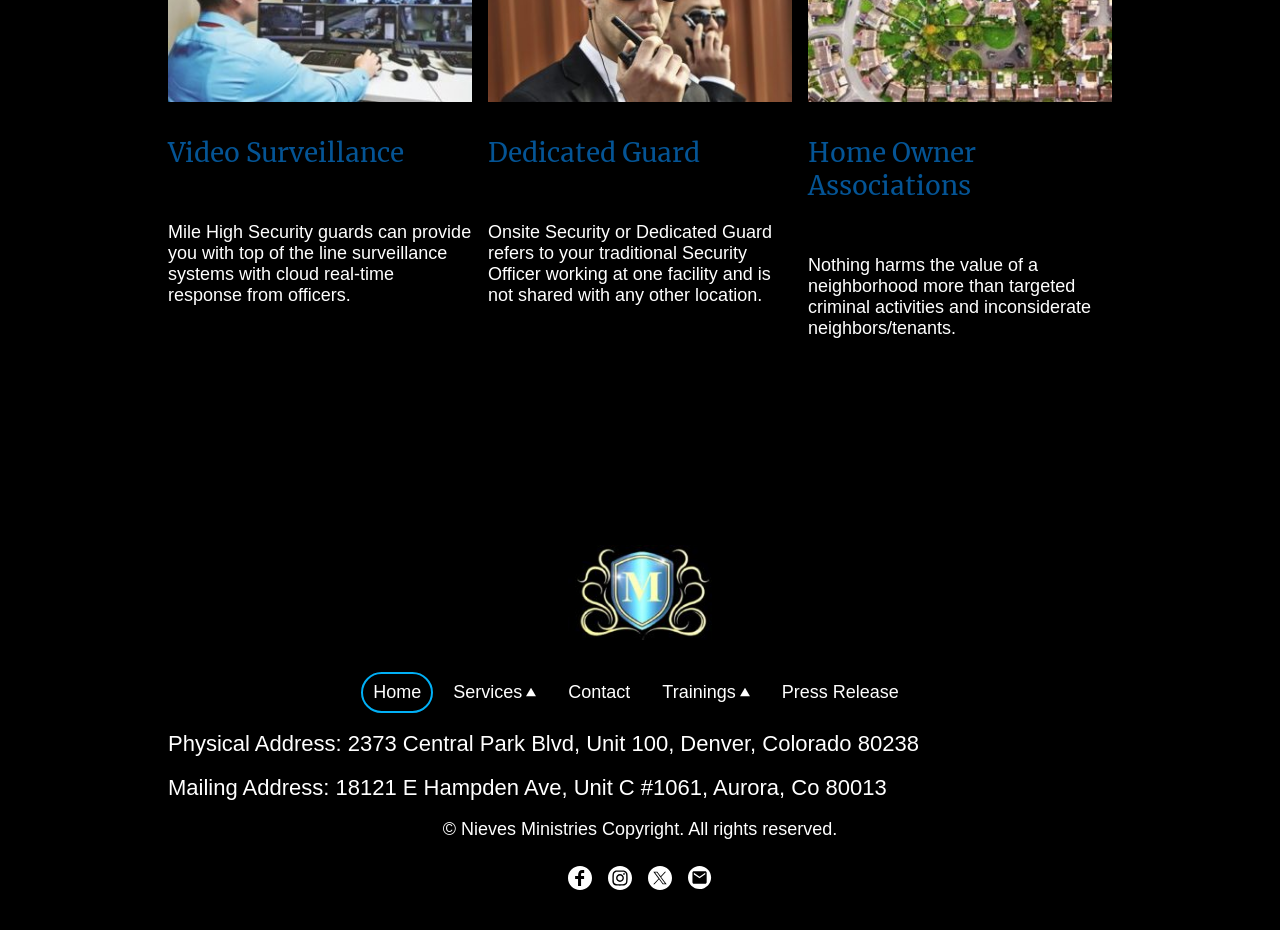Refer to the image and answer the question with as much detail as possible: How many navigation links are available on the top of the webpage?

On the top of the webpage, there are five navigation links: Home, Services, Contact, Trainings, and Press Release. These links are arranged horizontally and provide easy access to different sections of the website.